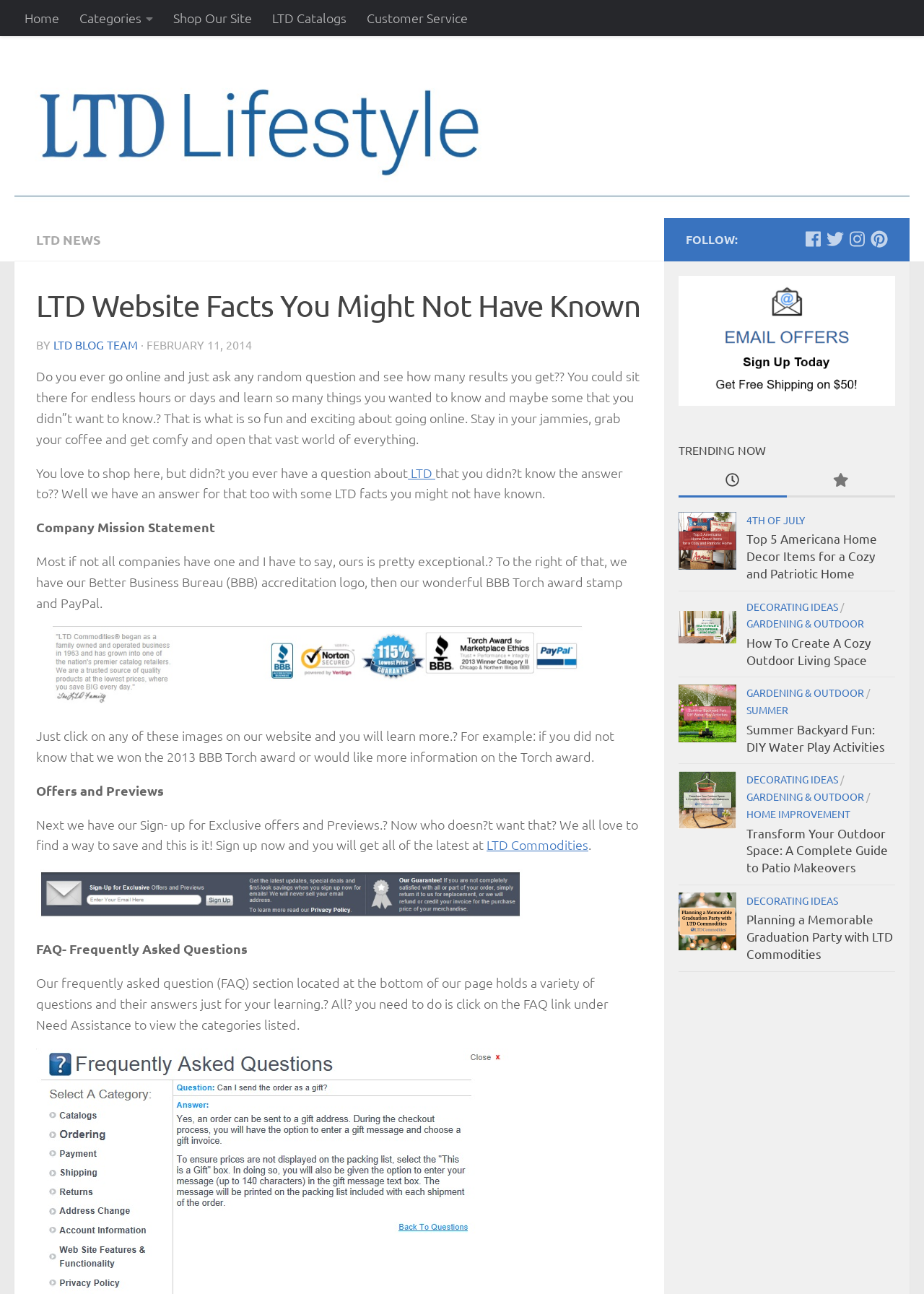Locate the bounding box coordinates of the element you need to click to accomplish the task described by this instruction: "Click the 'ABOUT US' link".

None